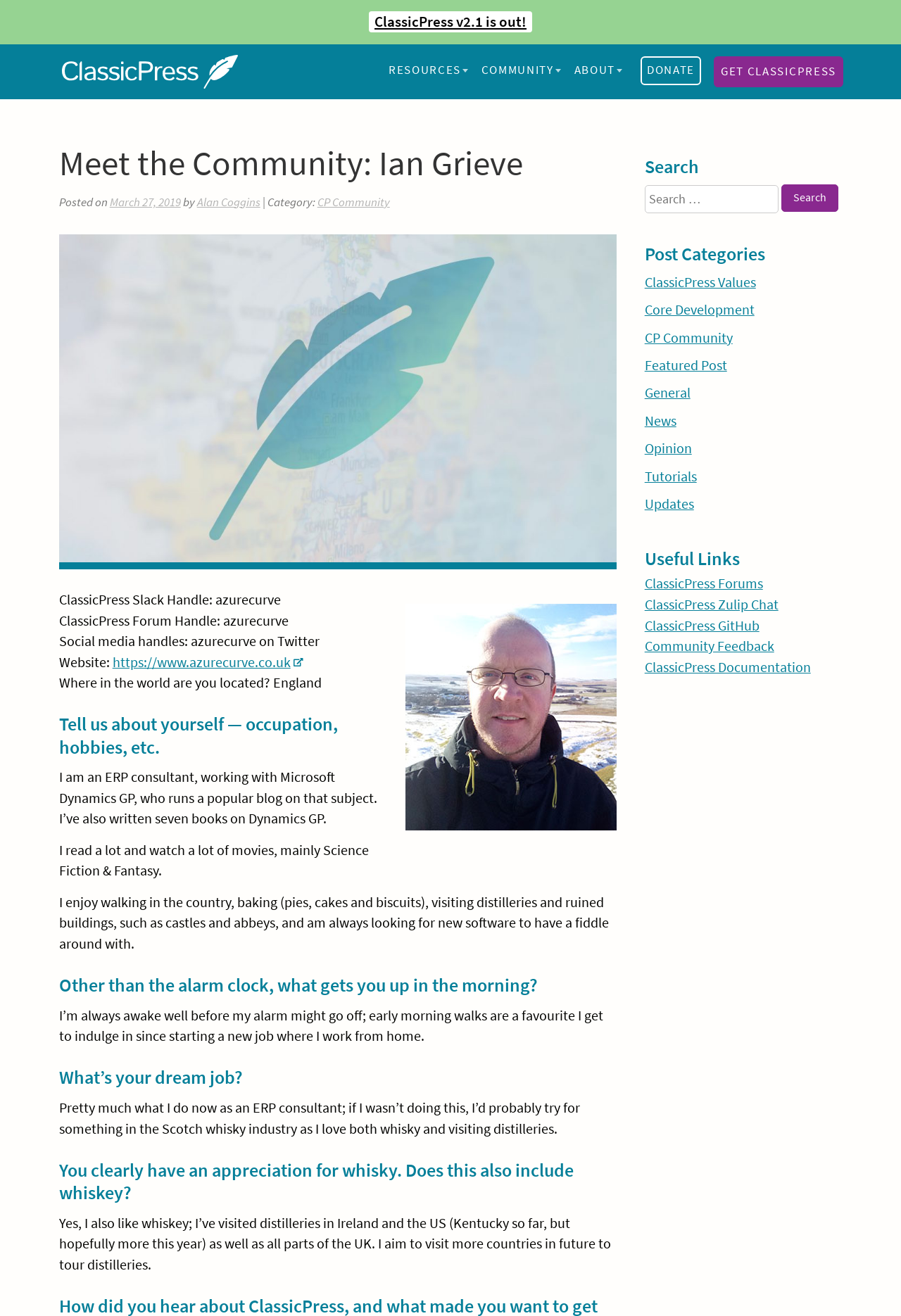Determine which piece of text is the heading of the webpage and provide it.

Meet the Community: Ian Grieve